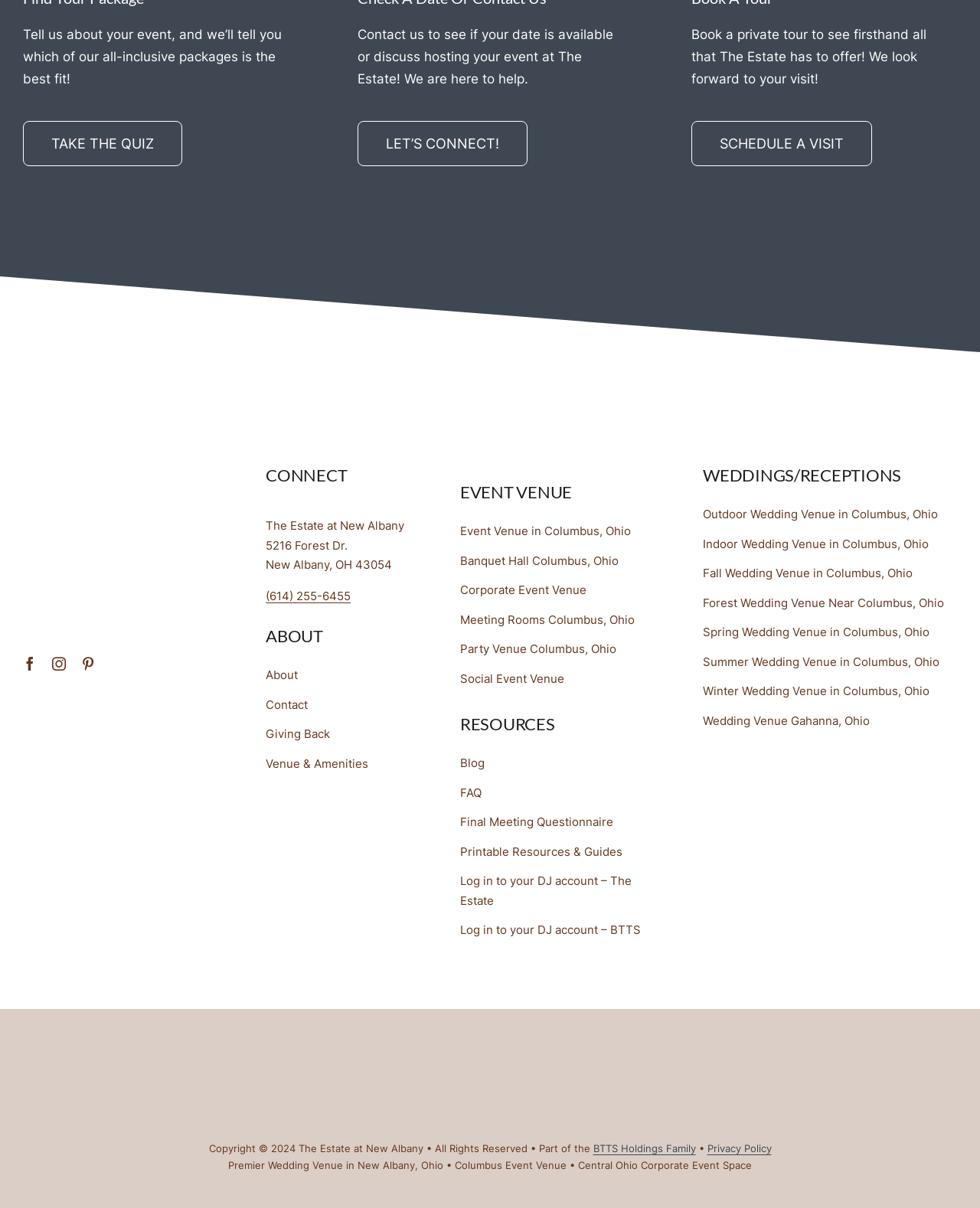Predict the bounding box for the UI component with the following description: "Let’s connect!".

[0.364, 0.1, 0.538, 0.138]